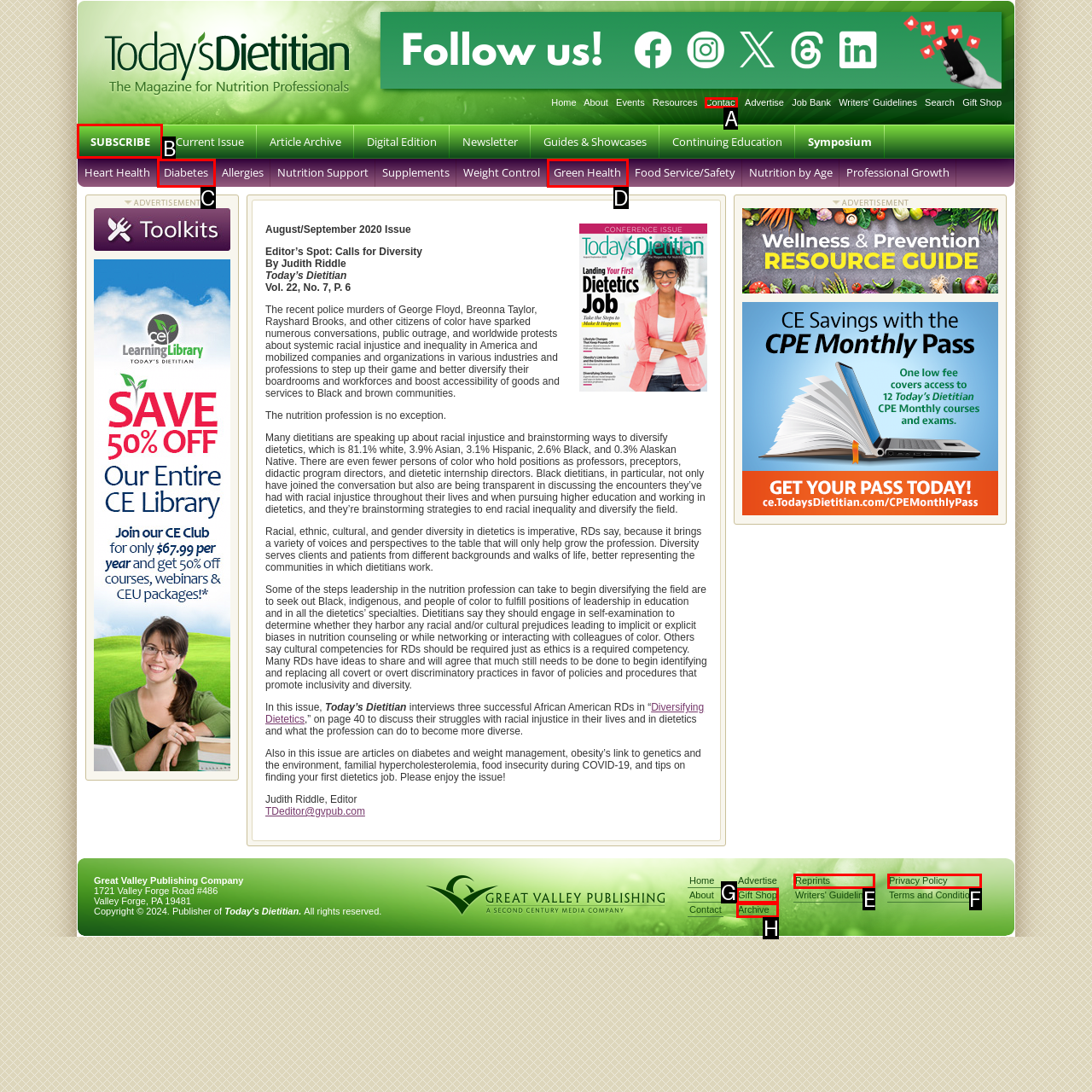From the options shown in the screenshot, tell me which lettered element I need to click to complete the task: Subscribe to the newsletter.

B